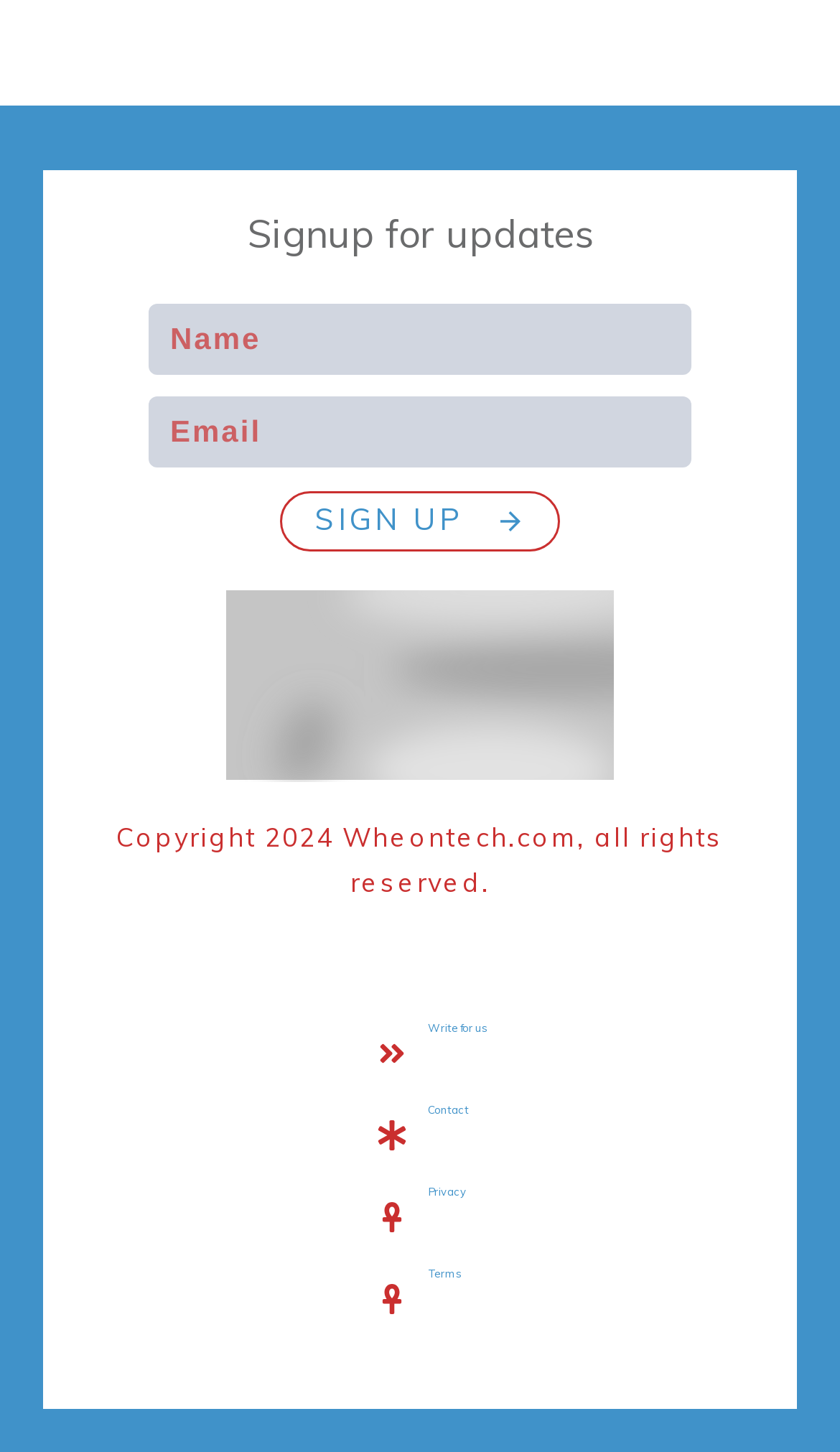Identify the bounding box for the element characterized by the following description: "Tips".

None